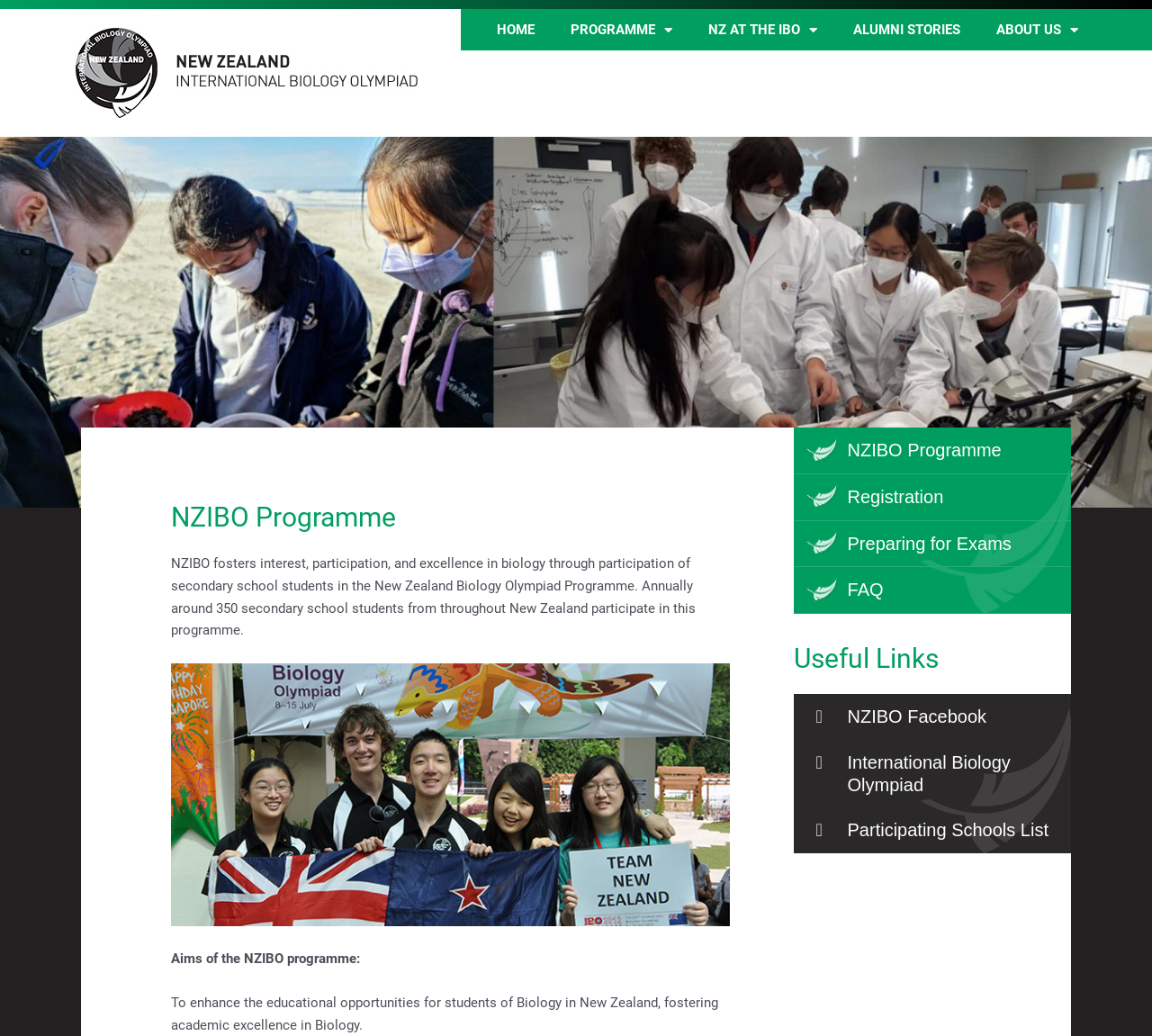Can you pinpoint the bounding box coordinates for the clickable element required for this instruction: "Explore ABOUT US"? The coordinates should be four float numbers between 0 and 1, i.e., [left, top, right, bottom].

[0.849, 0.009, 0.952, 0.049]